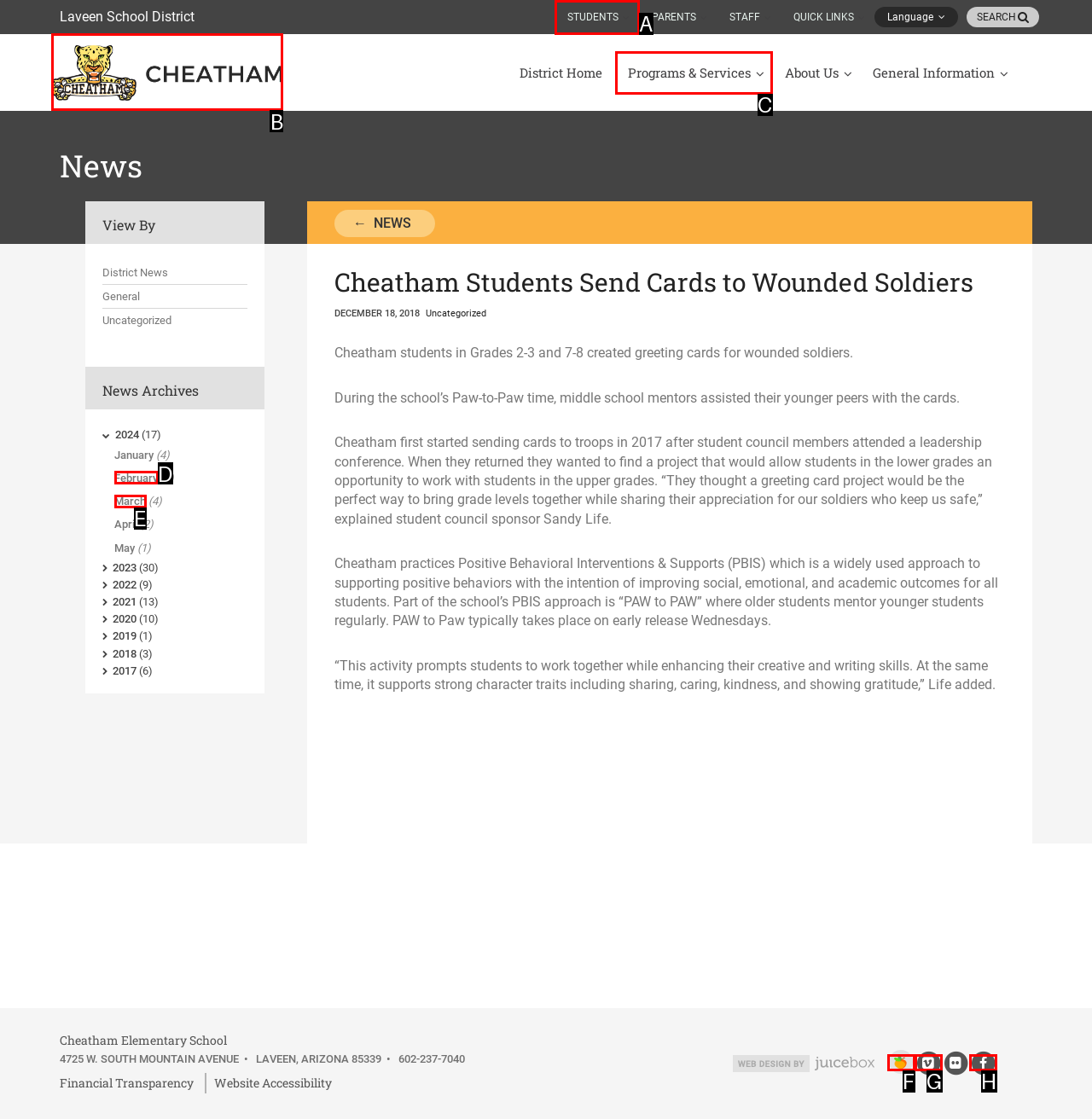Indicate the UI element to click to perform the task: View Cheatham Elementary School's homepage. Reply with the letter corresponding to the chosen element.

B